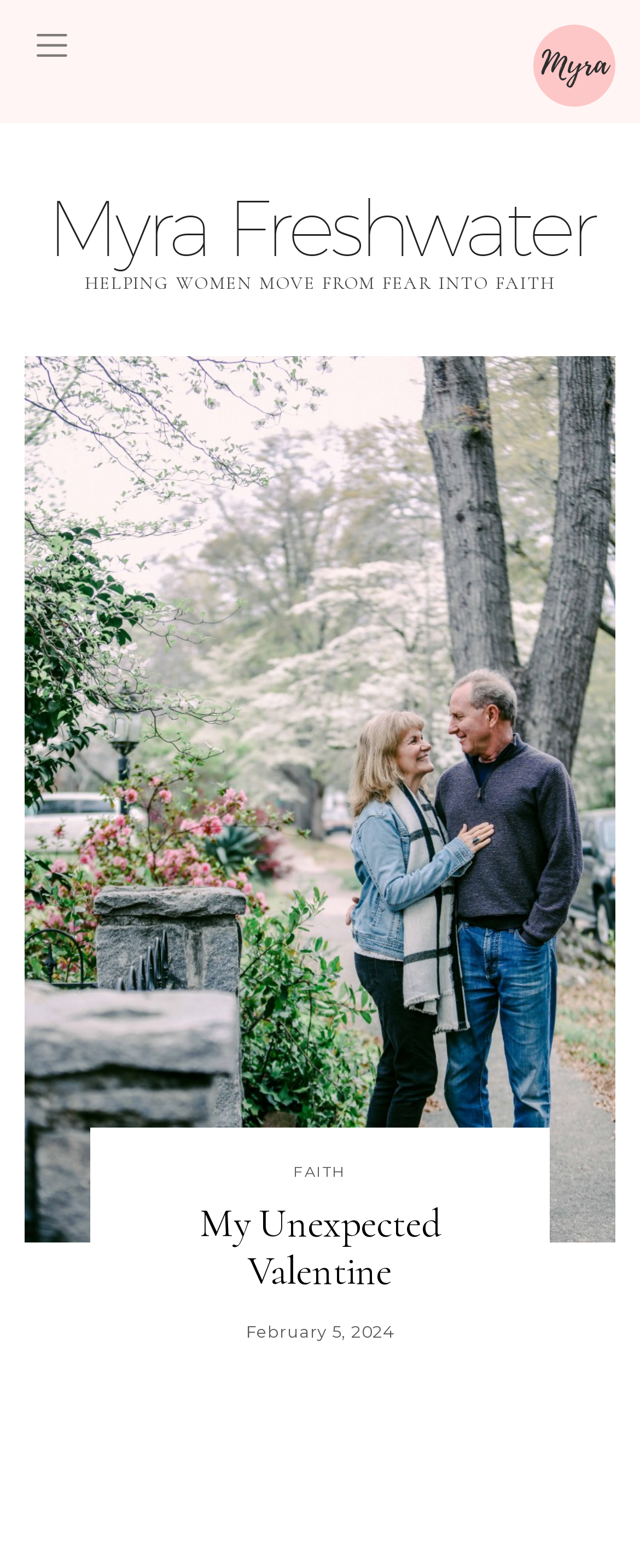Please determine the bounding box coordinates for the element with the description: "aria-label="Toggle navigation"".

[0.051, 0.017, 0.109, 0.04]